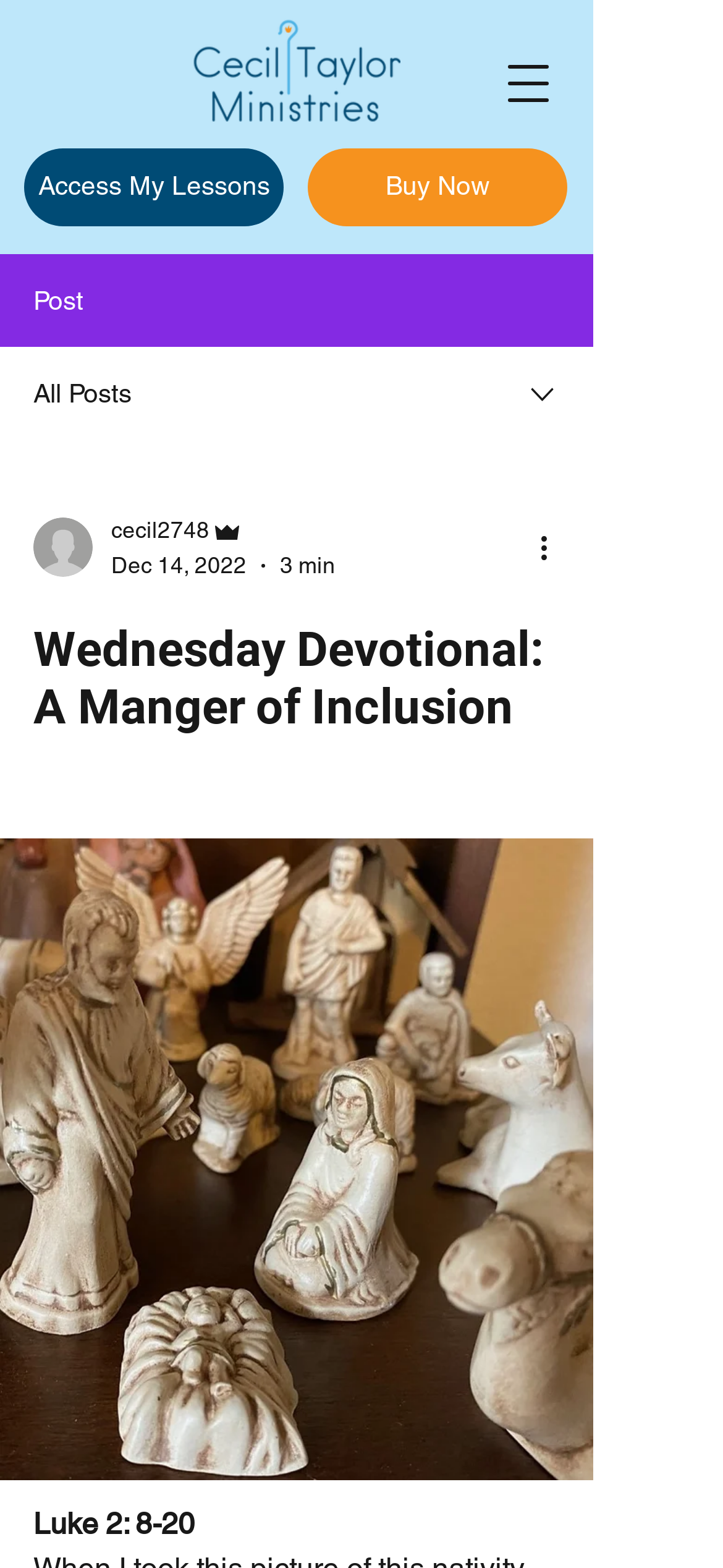Provide a thorough description of this webpage.

The webpage is a devotional article titled "Wednesday Devotional: A Manger of Inclusion". At the top left, there is a navigation menu button. Next to it, there are two links: "Access My Lessons" and "Buy Now". Below these links, there is a section with a "Post" label and an "All Posts" link. 

To the right of this section, there is an image. Below the image, there is a combobox with a dropdown menu. 

The main content of the webpage is a devotional article written by an author, whose picture and name ("cecil2748") are displayed on the left side. The author's role is indicated as "Admin". The article's publication date ("Dec 14, 2022") and reading time ("3 min") are also shown. 

On the right side of the article, there is a "More actions" button with an accompanying image. The article's title, "Wednesday Devotional: A Manger of Inclusion", is displayed as a heading above the main content. 

The main content of the article is not explicitly described in the accessibility tree, but it appears to be a reflection on a nativity scene, as hinted by the meta description and the title of the article. The article references Luke 2: 8-20, which is displayed at the bottom of the page.